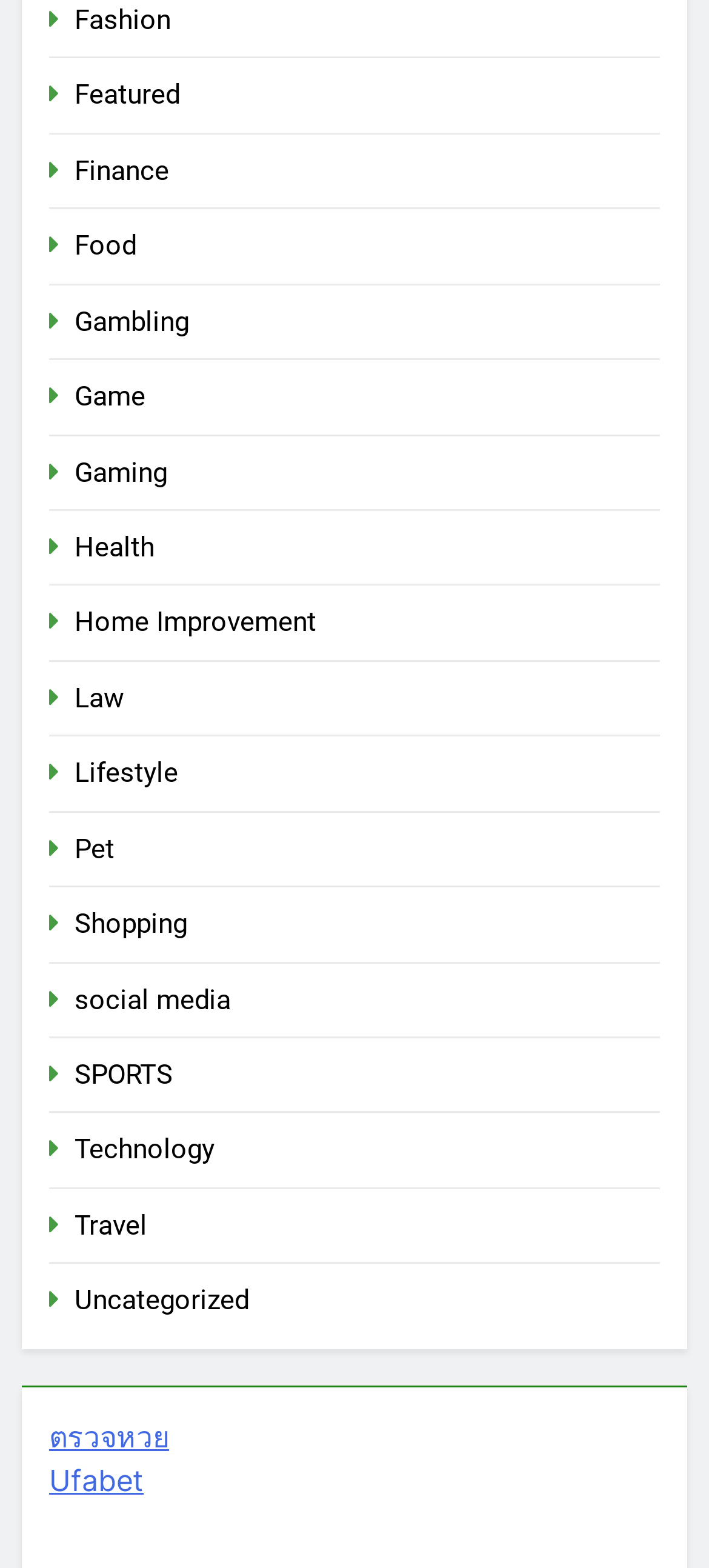Locate the bounding box coordinates of the element that should be clicked to fulfill the instruction: "Check NHL Schedule".

None